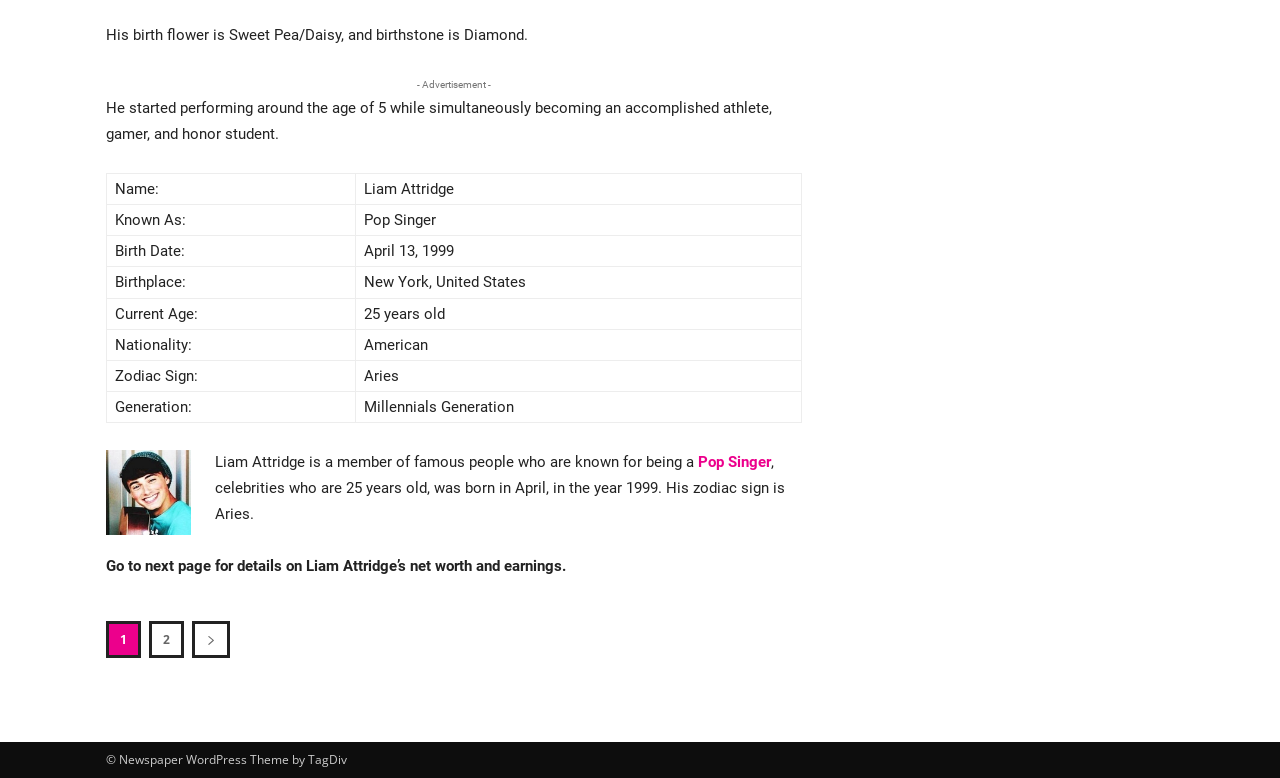Given the element description: "2", predict the bounding box coordinates of this UI element. The coordinates must be four float numbers between 0 and 1, given as [left, top, right, bottom].

[0.116, 0.799, 0.144, 0.846]